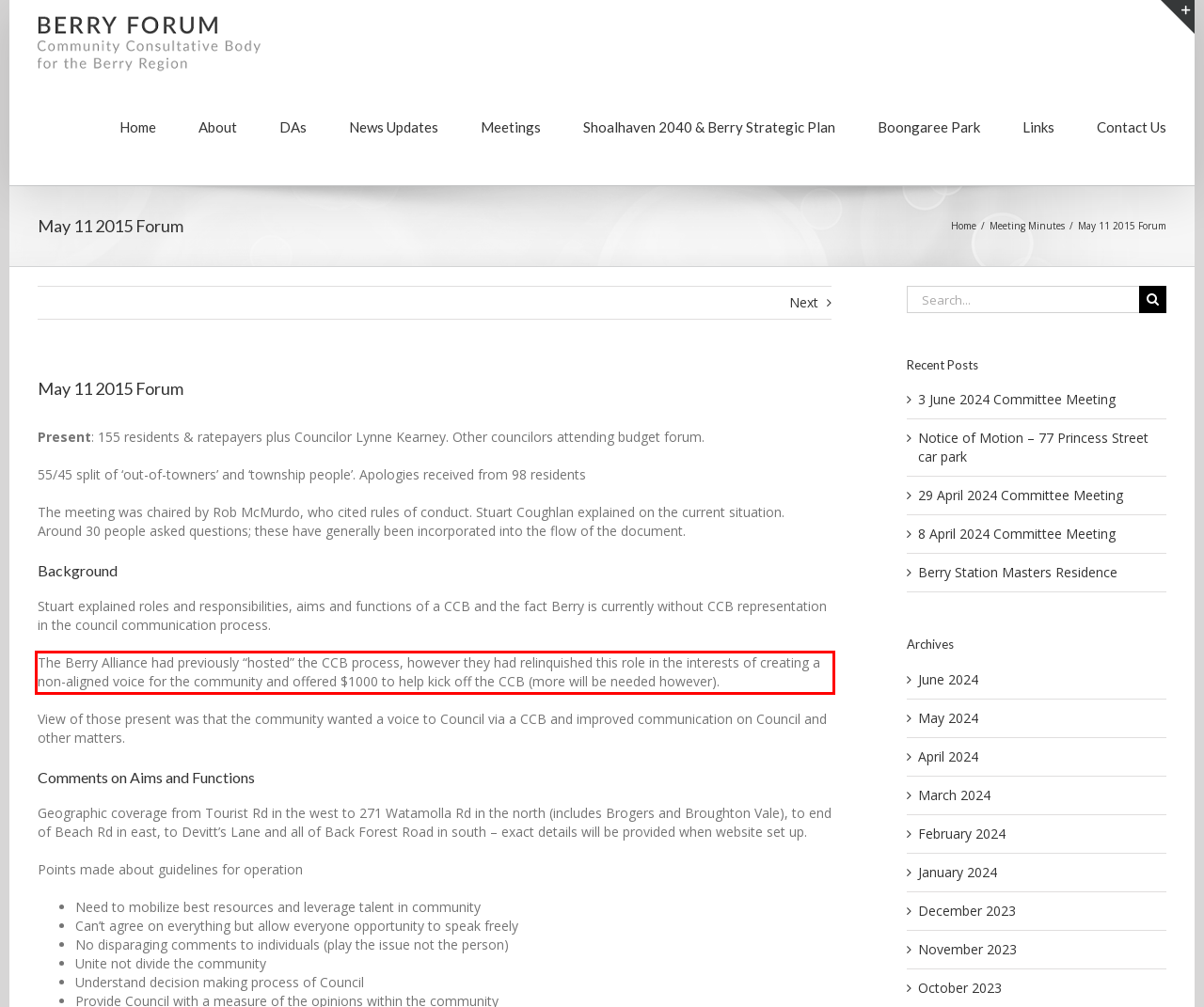You have a screenshot of a webpage with a red bounding box. Identify and extract the text content located inside the red bounding box.

The Berry Alliance had previously “hosted” the CCB process, however they had relinquished this role in the interests of creating a non-aligned voice for the community and offered $1000 to help kick off the CCB (more will be needed however).